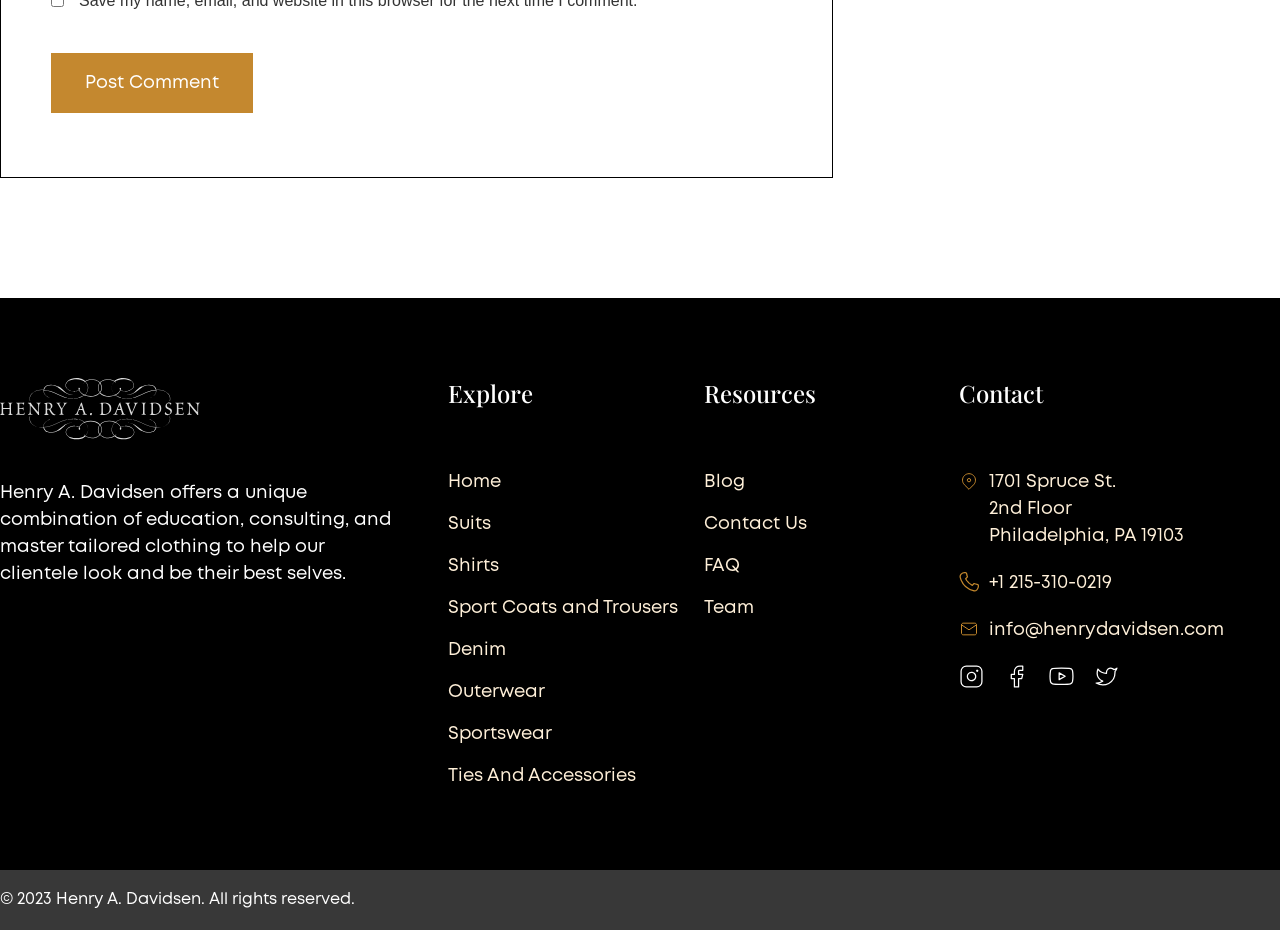What is the address of the tailor's shop?
Using the visual information, respond with a single word or phrase.

1701 Spruce St. 2nd Floor Philadelphia, PA 19103